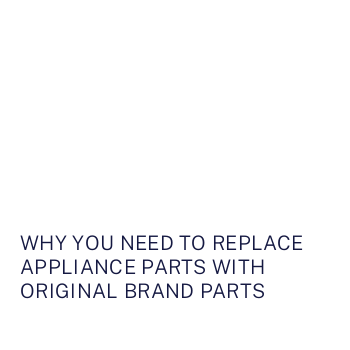Give a concise answer using only one word or phrase for this question:
What is the purpose of the article?

Informative